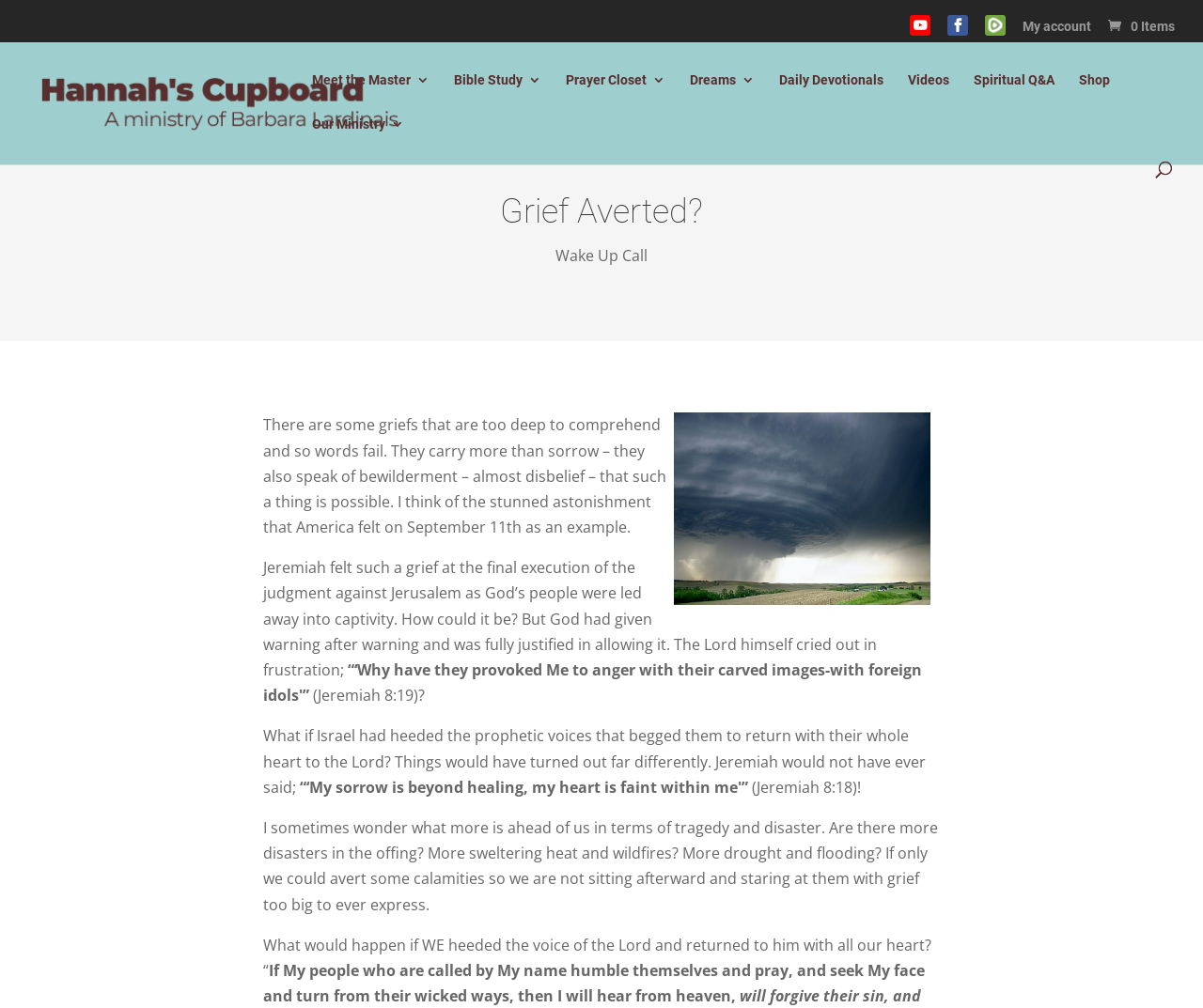Identify the bounding box coordinates of the section to be clicked to complete the task described by the following instruction: "Explore the Prayer Closet". The coordinates should be four float numbers between 0 and 1, formatted as [left, top, right, bottom].

[0.47, 0.073, 0.553, 0.116]